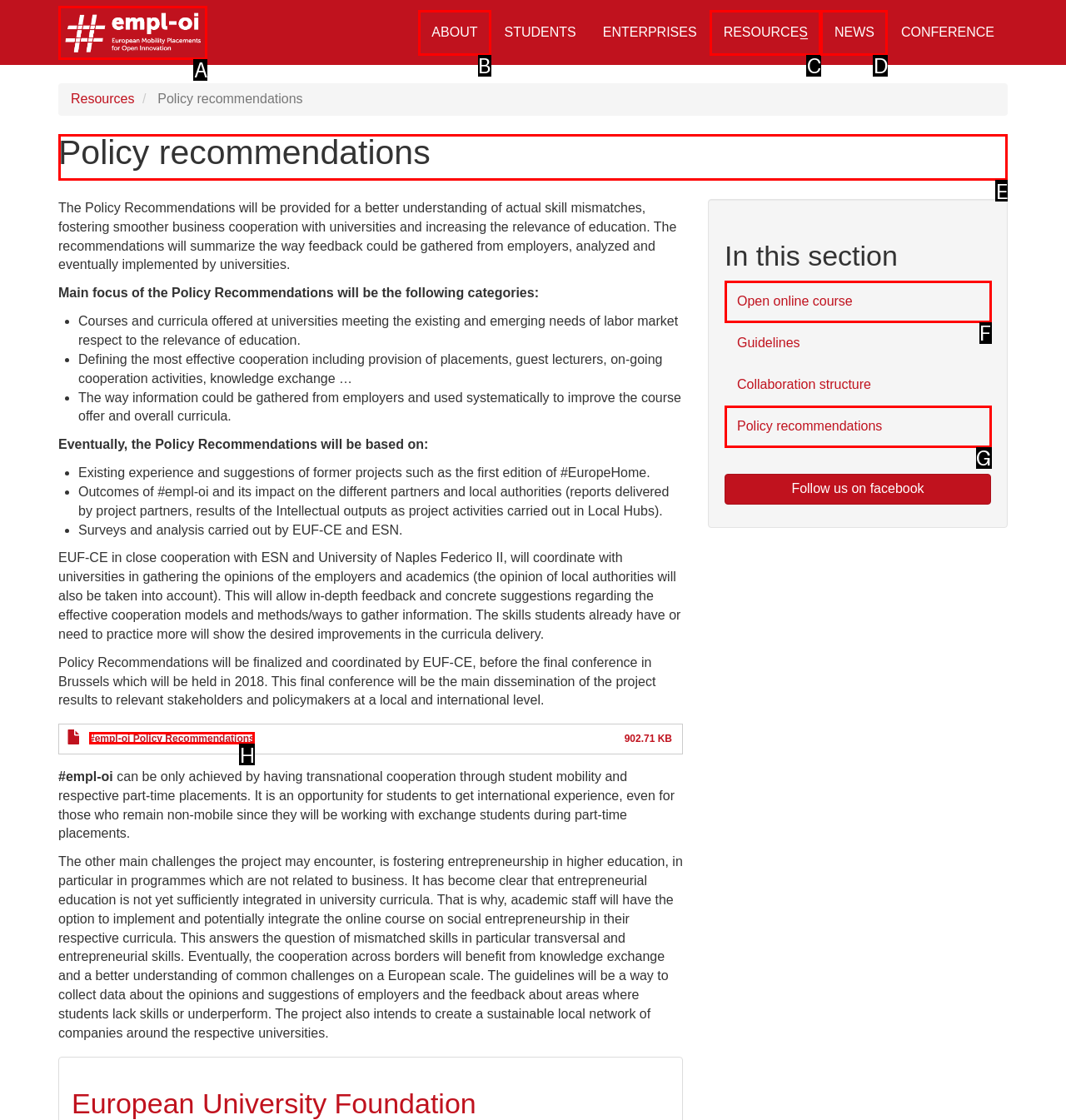Tell me which letter corresponds to the UI element that will allow you to Read the 'Policy recommendations' heading. Answer with the letter directly.

E